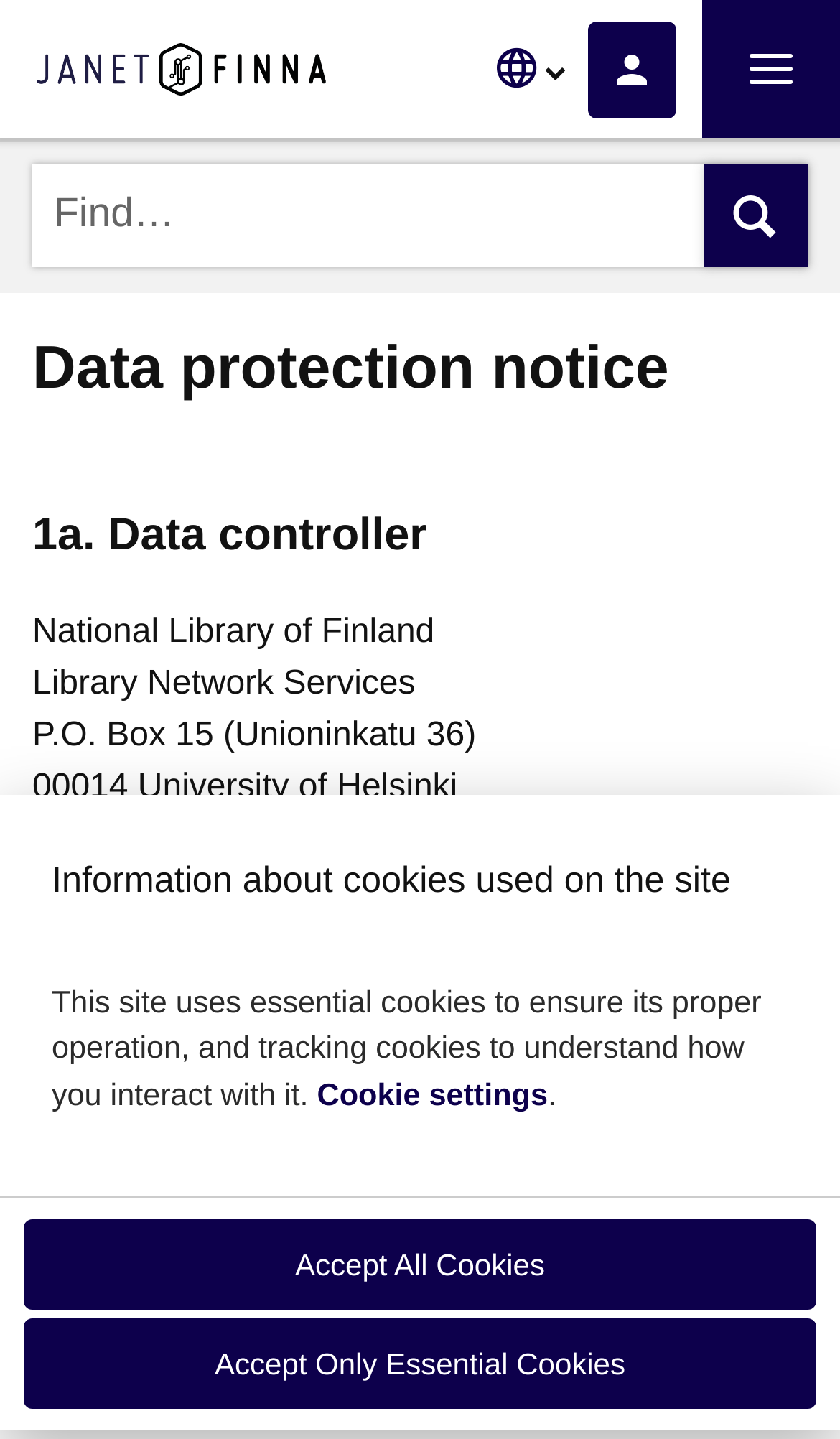What is the phone number provided?
Using the image provided, answer with just one word or phrase.

02941 911